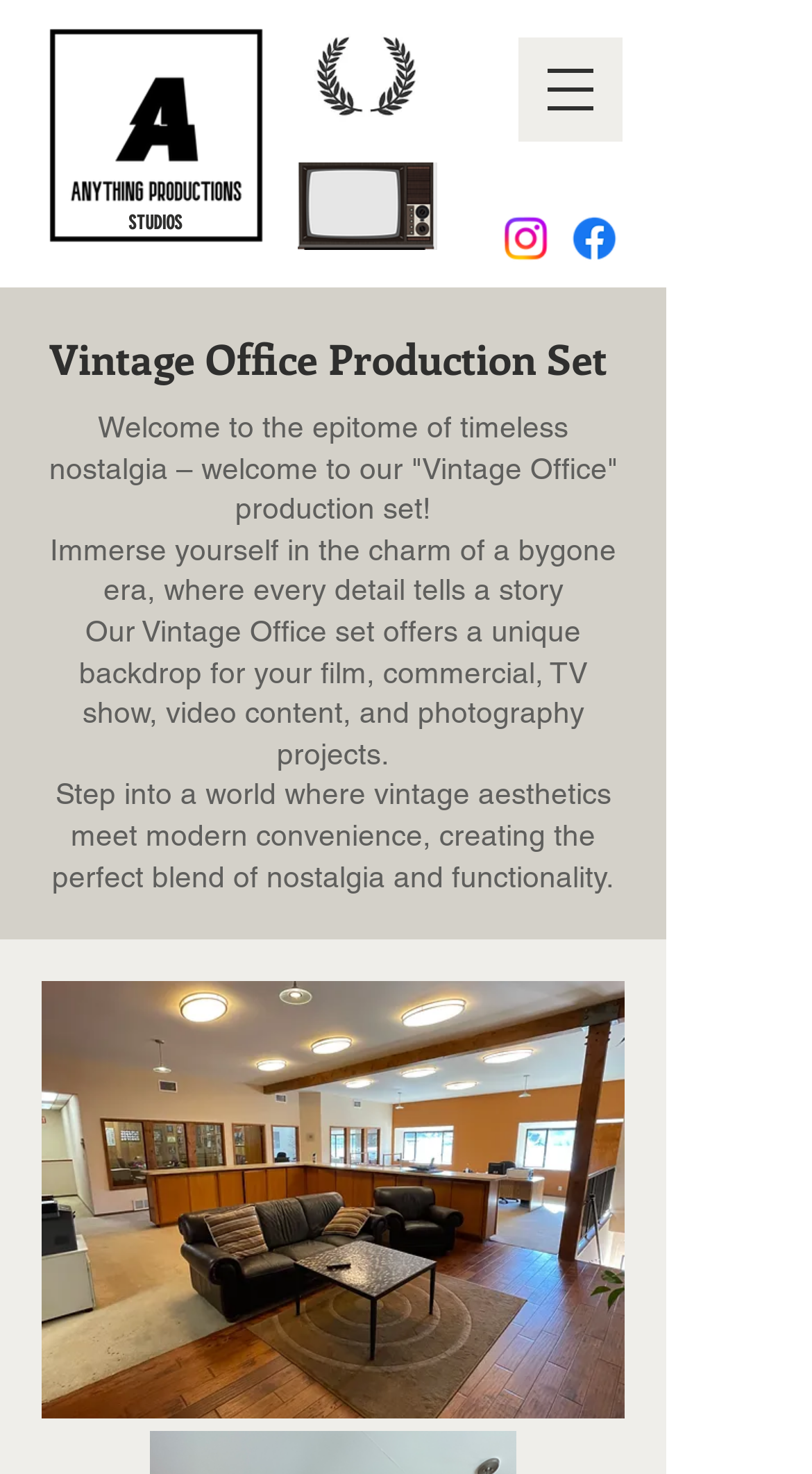Please examine the image and provide a detailed answer to the question: How many social media links are there?

There are two social media links, Instagram and Facebook, located at the top right corner of the webpage, within the Social Bar list.